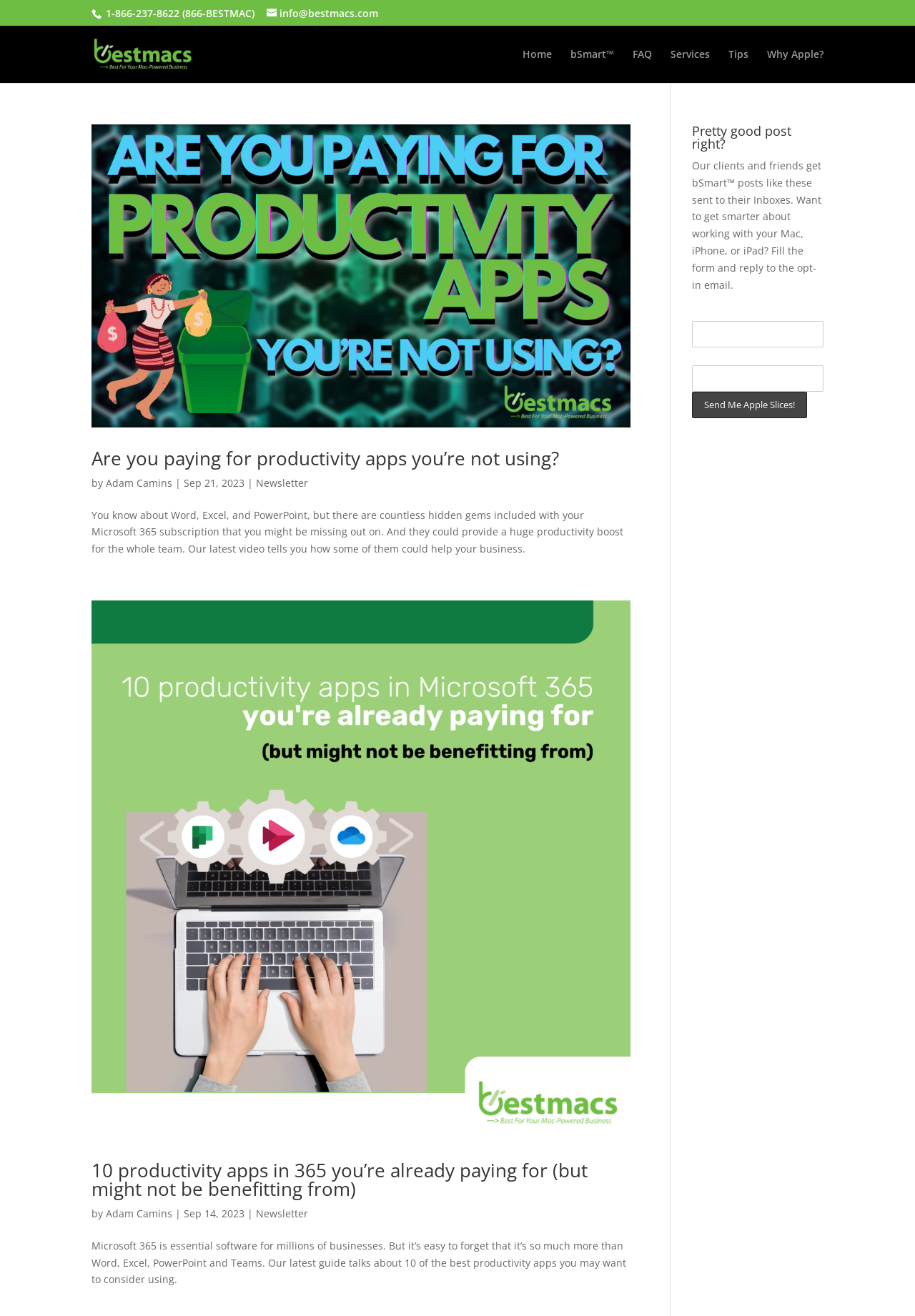Please locate the bounding box coordinates of the element's region that needs to be clicked to follow the instruction: "Donate to the organization". The bounding box coordinates should be provided as four float numbers between 0 and 1, i.e., [left, top, right, bottom].

None